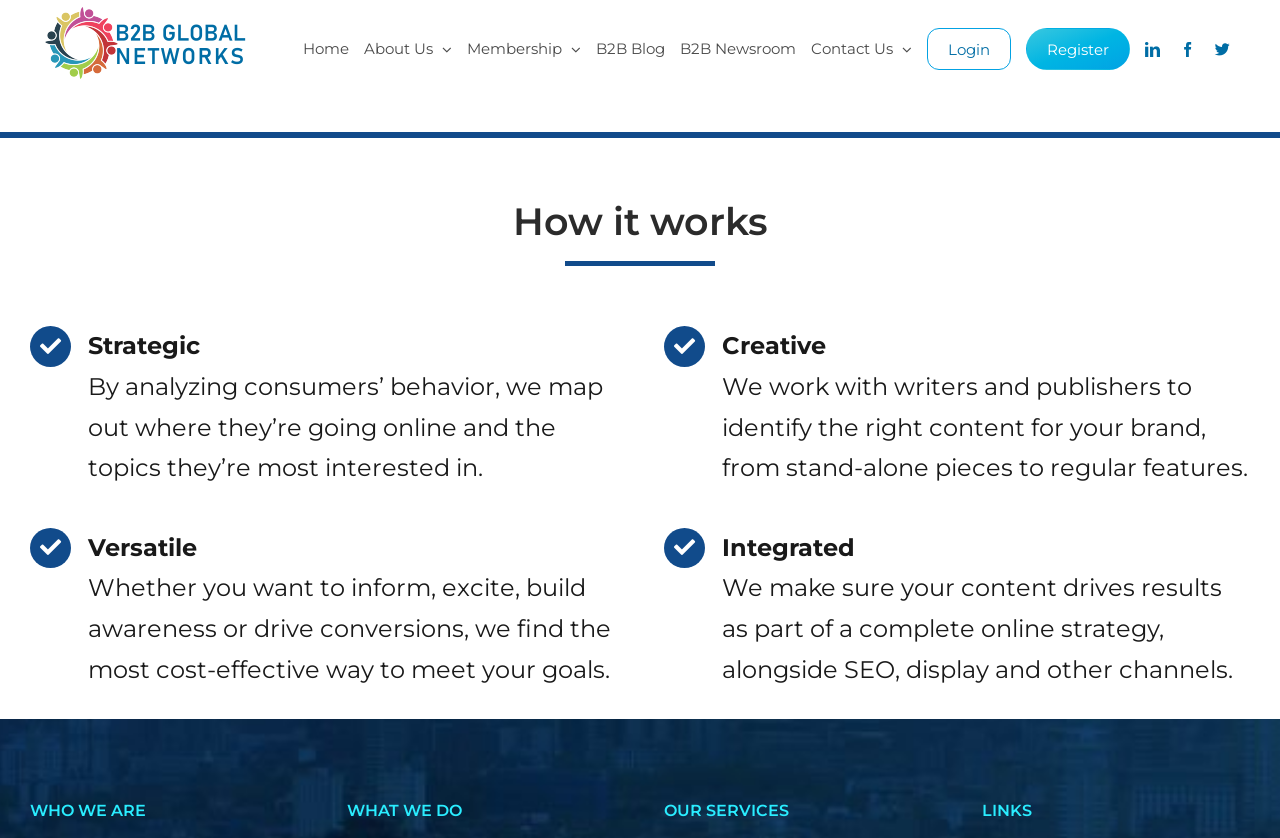Determine the bounding box coordinates for the HTML element described here: "Register".

[0.802, 0.033, 0.883, 0.084]